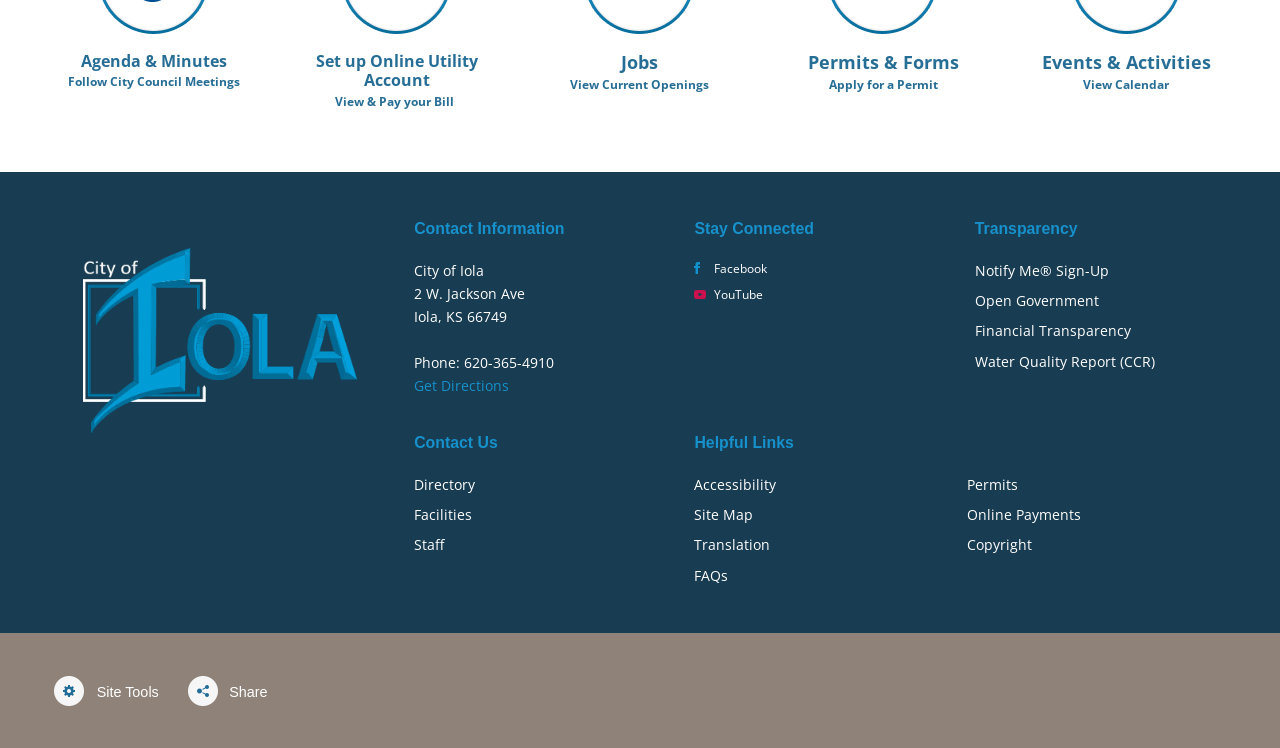Can you find the bounding box coordinates for the element to click on to achieve the instruction: "Click Contact Information"?

[0.312, 0.269, 0.531, 0.555]